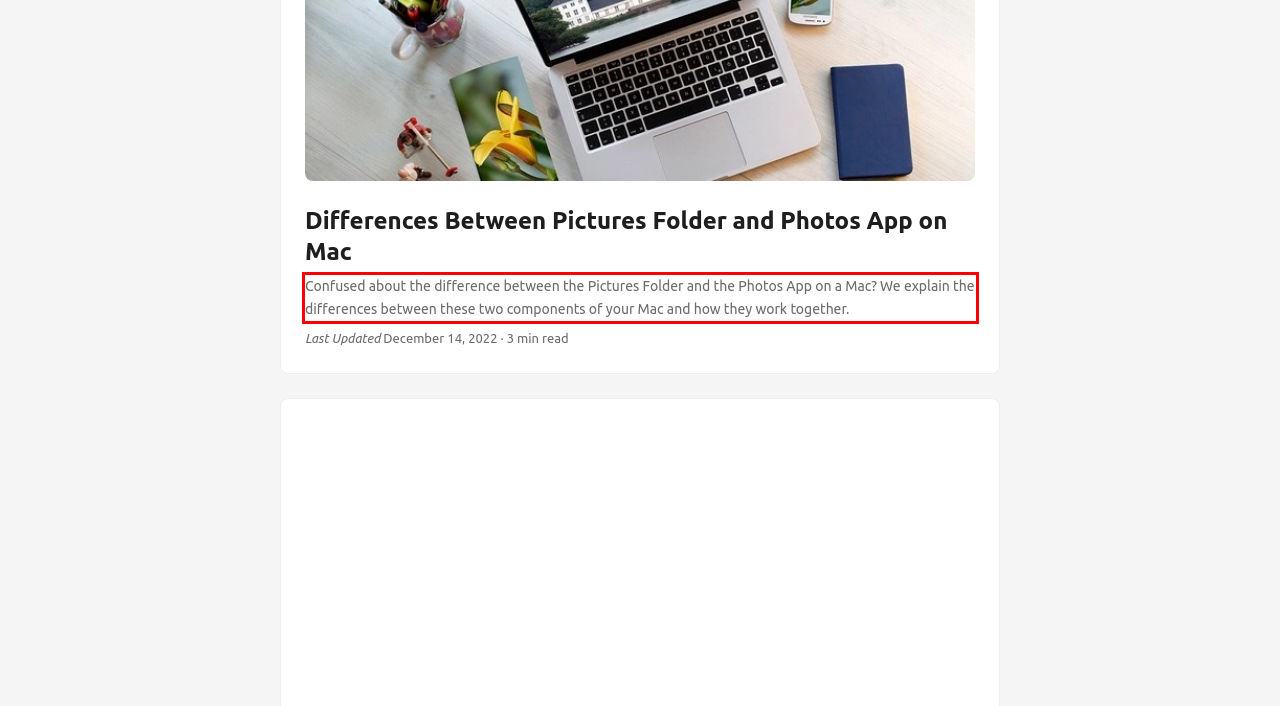Identify the text within the red bounding box on the webpage screenshot and generate the extracted text content.

Confused about the difference between the Pictures Folder and the Photos App on a Mac? We explain the differences between these two components of your Mac and how they work together.